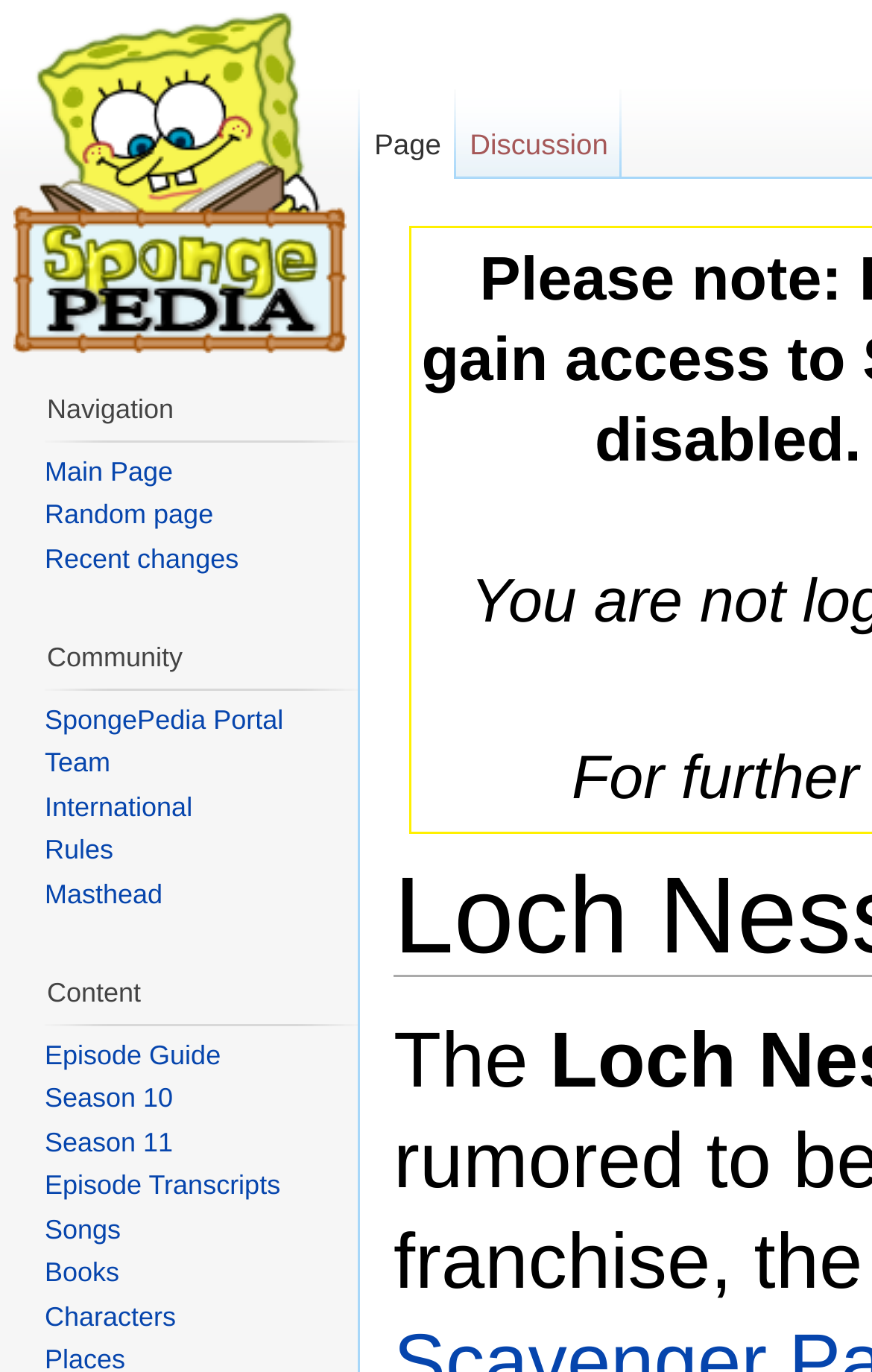Identify the bounding box coordinates of the specific part of the webpage to click to complete this instruction: "Search for something".

[0.754, 0.71, 0.853, 0.734]